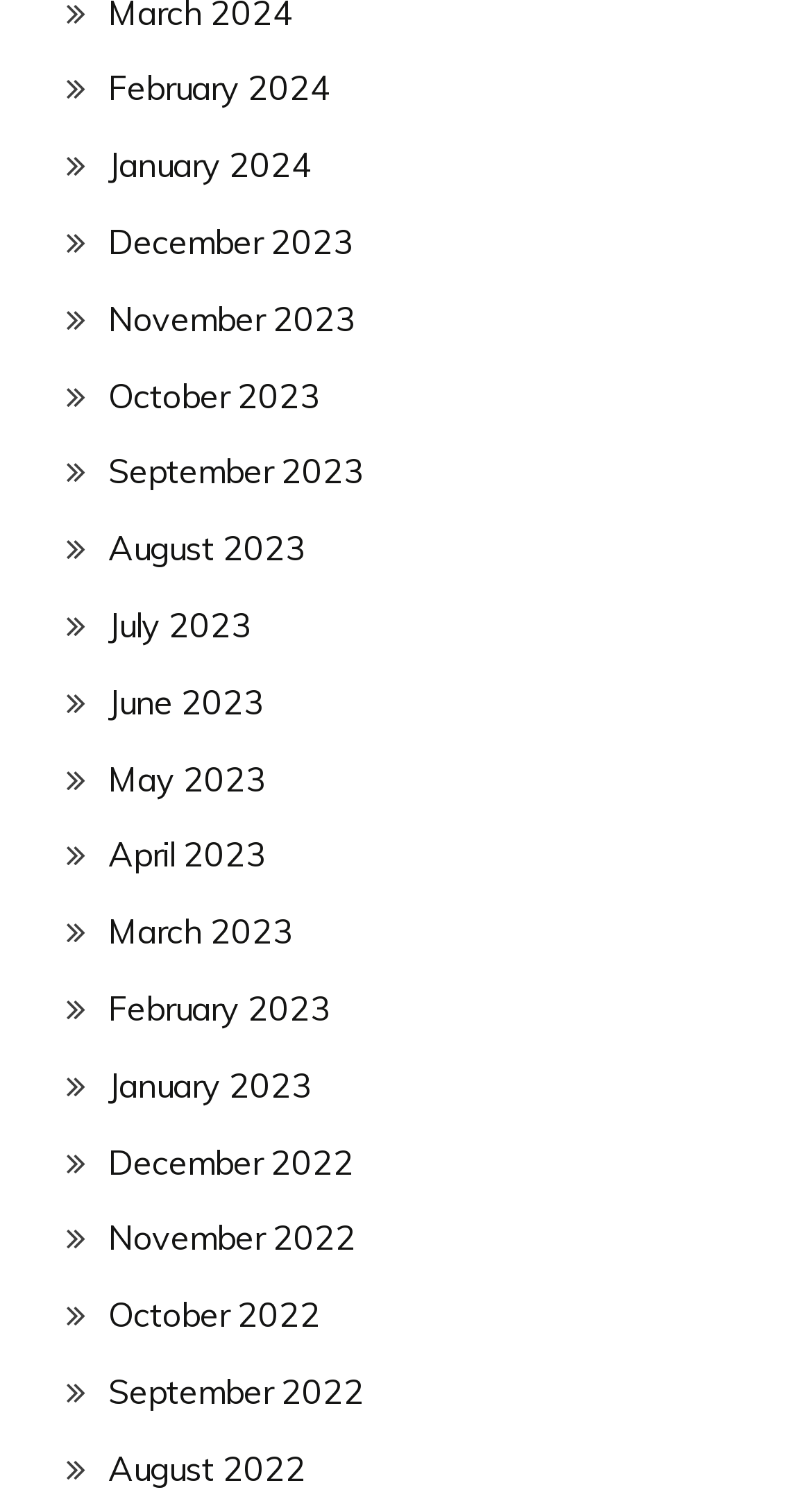Please identify the bounding box coordinates of the element I should click to complete this instruction: 'check October 2023'. The coordinates should be given as four float numbers between 0 and 1, like this: [left, top, right, bottom].

[0.133, 0.248, 0.395, 0.276]